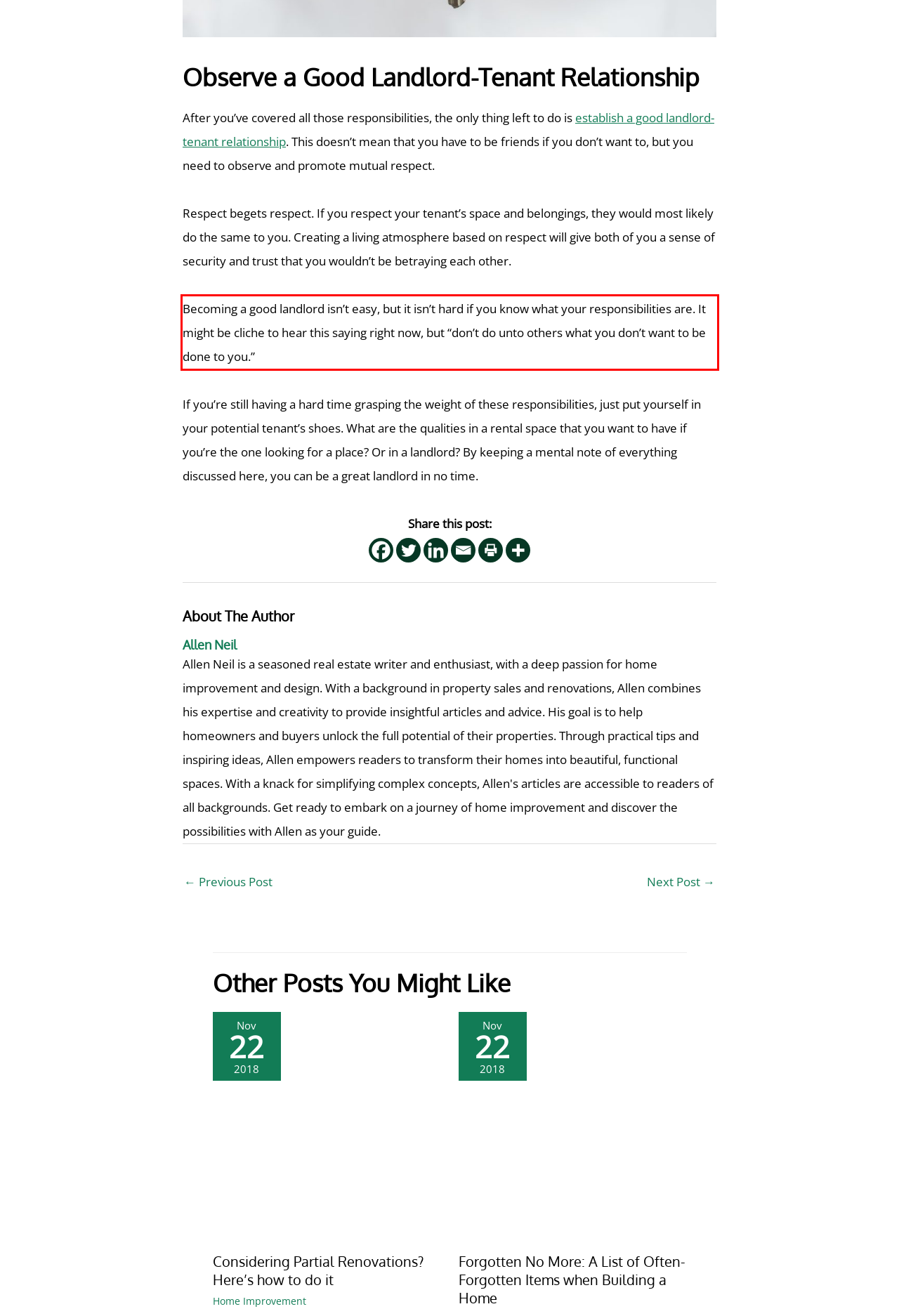You are given a screenshot of a webpage with a UI element highlighted by a red bounding box. Please perform OCR on the text content within this red bounding box.

Becoming a good landlord isn’t easy, but it isn’t hard if you know what your responsibilities are. It might be cliche to hear this saying right now, but “don’t do unto others what you don’t want to be done to you.”